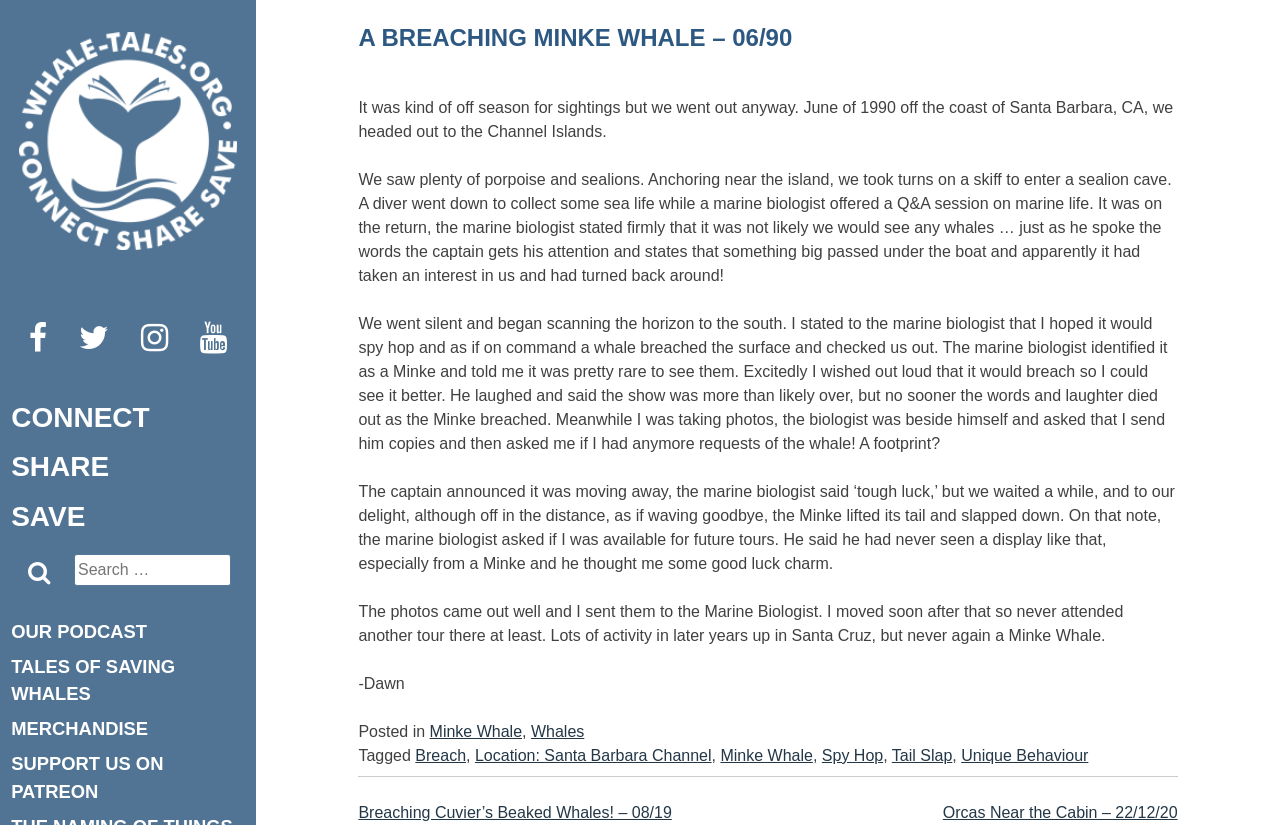What is the location of the whale sighting?
Could you please answer the question thoroughly and with as much detail as possible?

The location of the whale sighting is mentioned in the article as 'off the coast of Santa Barbara, CA, we headed out to the Channel Islands.' This suggests that the whale was spotted in the Santa Barbara Channel.